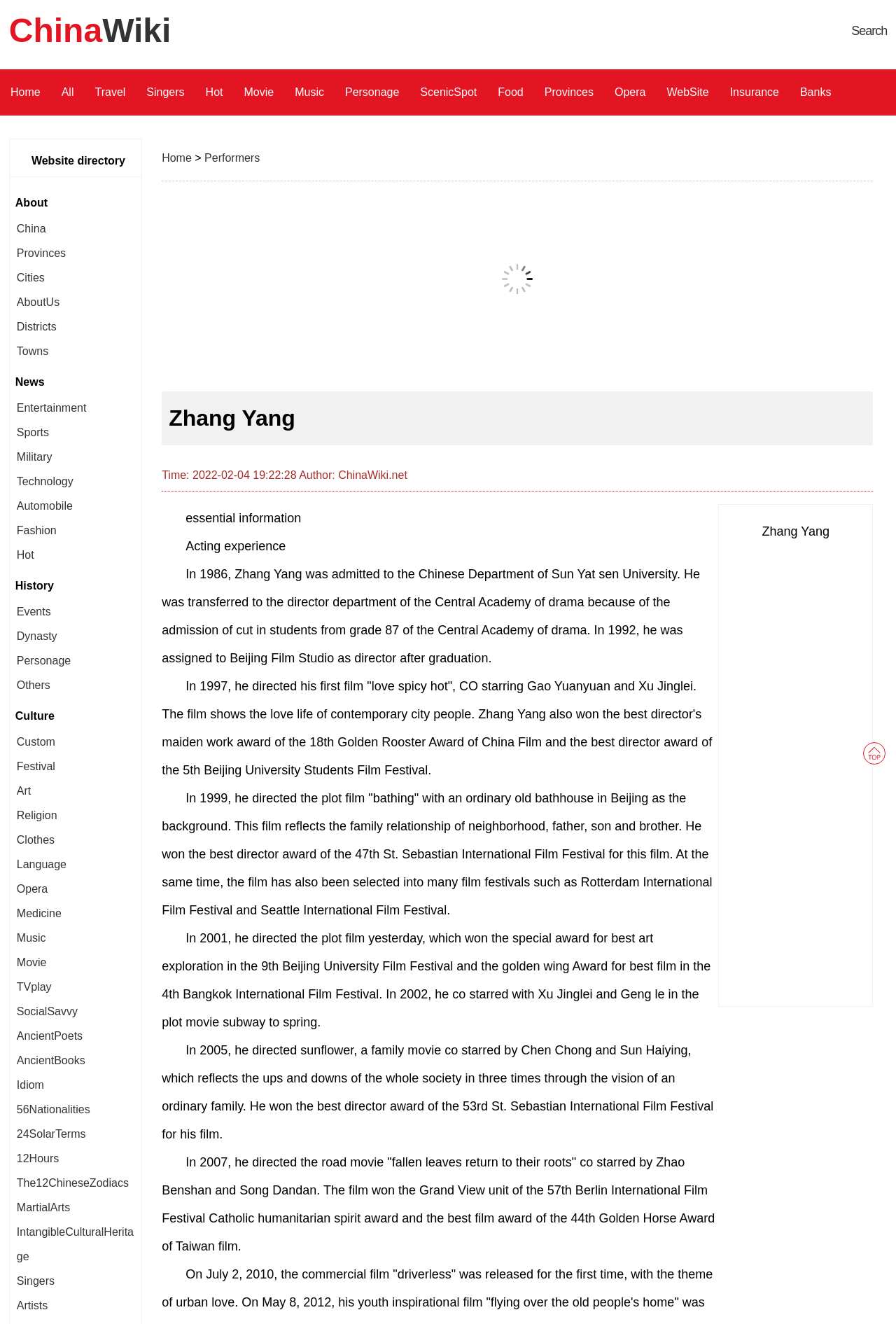What is the title of the first film directed by Zhang Yang?
Provide an in-depth and detailed explanation in response to the question.

The webpage mentions that Zhang Yang directed his first film 'love spicy hot' in 1997, so the answer is Love Spicy Hot.